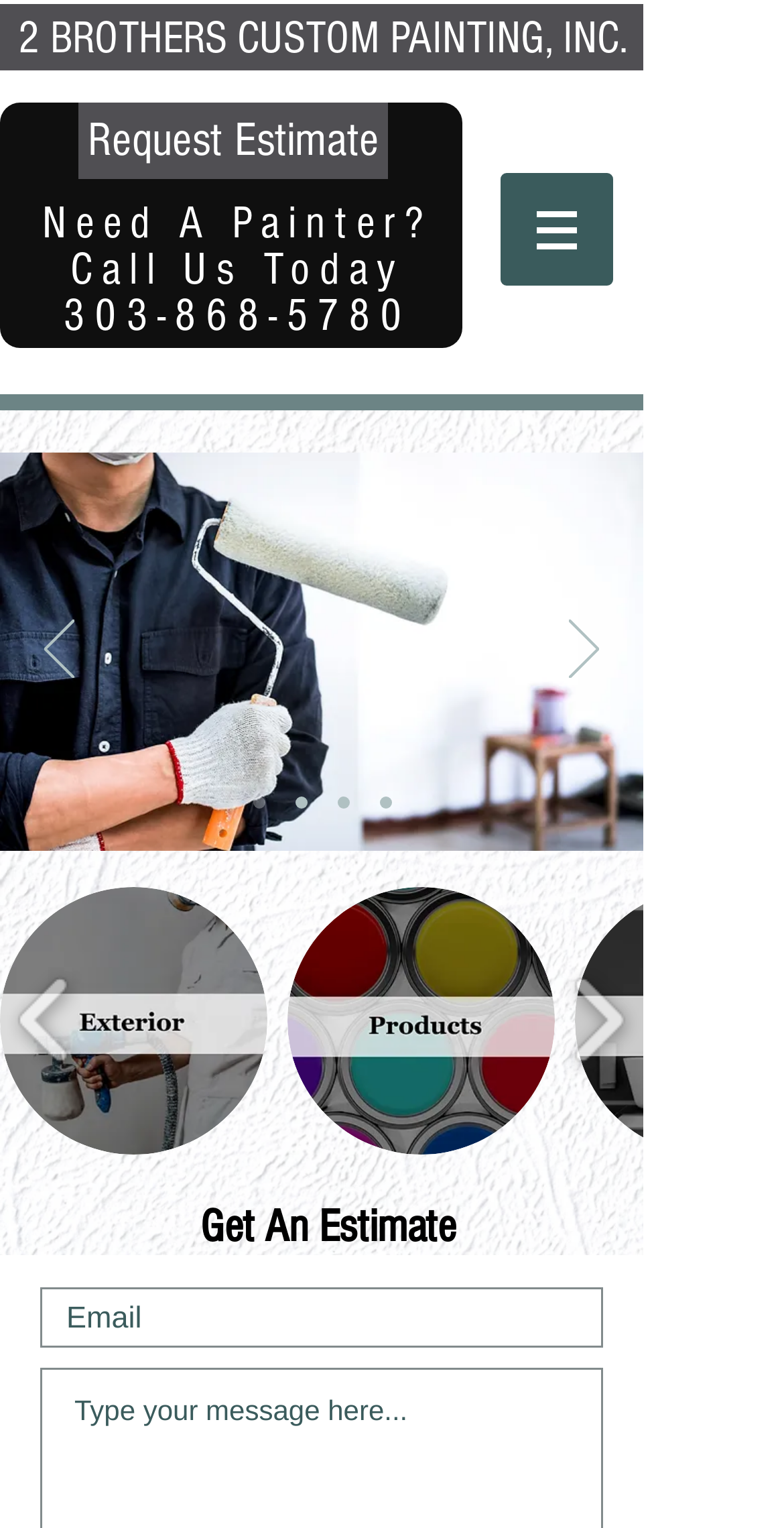What is the phone number to call for a quote?
Based on the screenshot, provide a one-word or short-phrase response.

303-868-5780